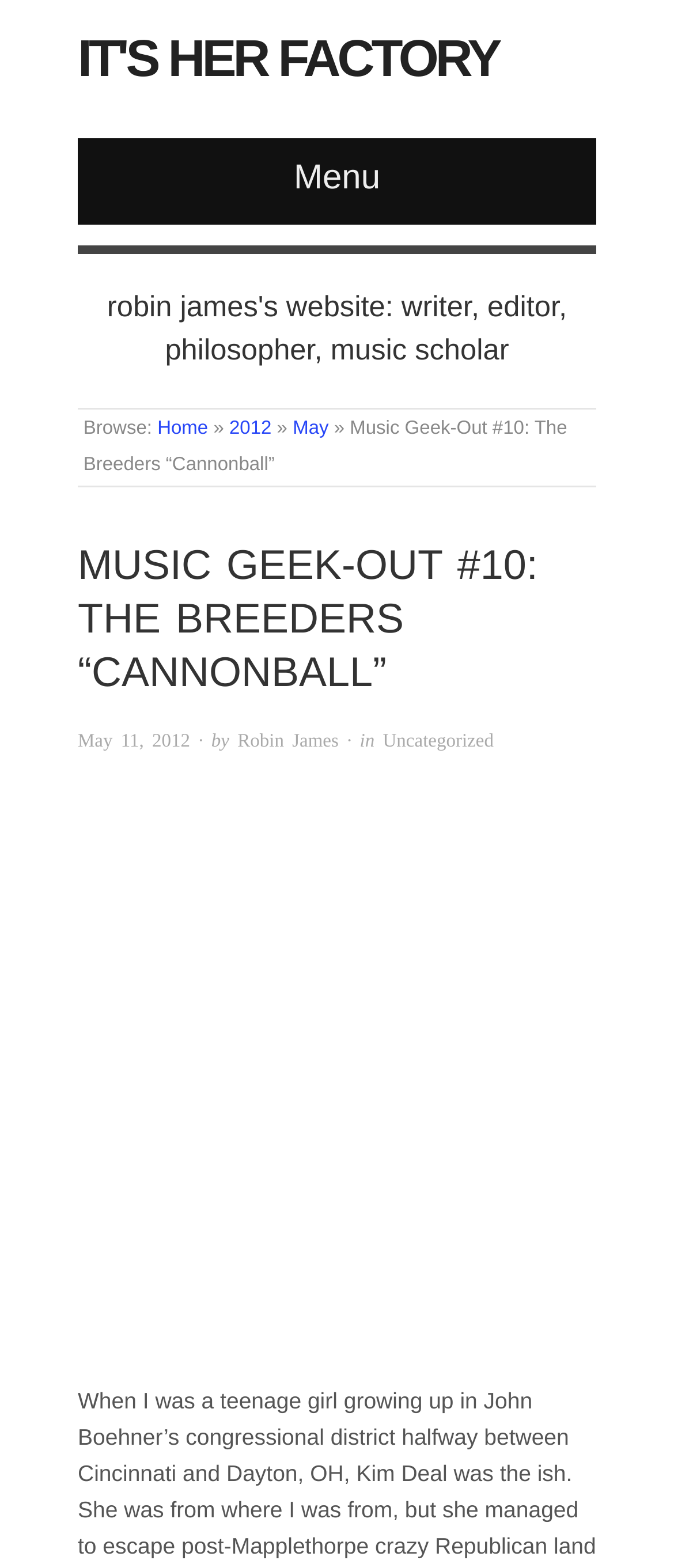Bounding box coordinates are specified in the format (top-left x, top-left y, bottom-right x, bottom-right y). All values are floating point numbers bounded between 0 and 1. Please provide the bounding box coordinate of the region this sentence describes: it's her factory

[0.115, 0.02, 0.74, 0.056]